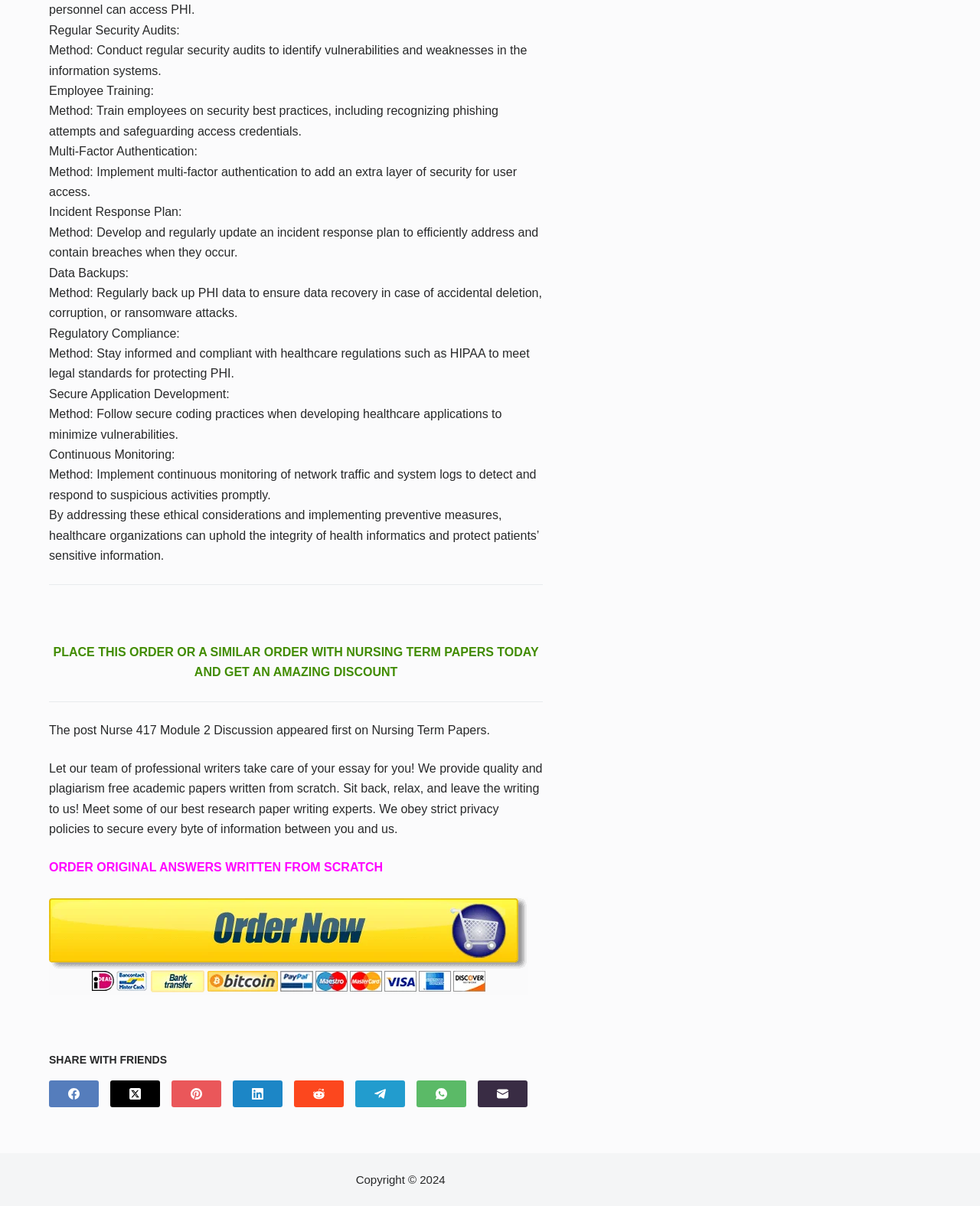Predict the bounding box of the UI element based on the description: "alt="PLACE YOUR ORDER"". The coordinates should be four float numbers between 0 and 1, formatted as [left, top, right, bottom].

[0.05, 0.778, 0.539, 0.789]